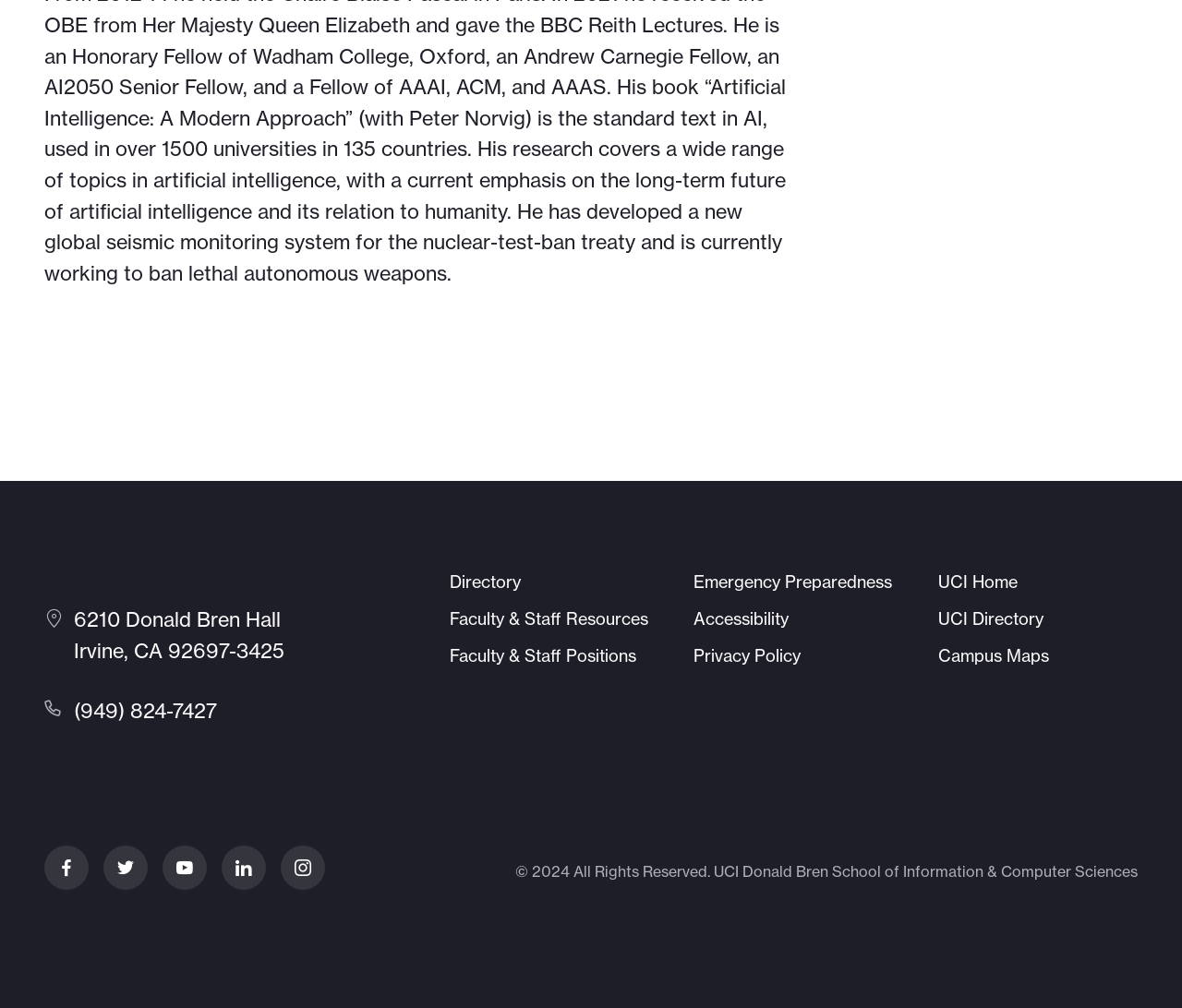Respond with a single word or phrase:
How many social media platforms are listed?

5